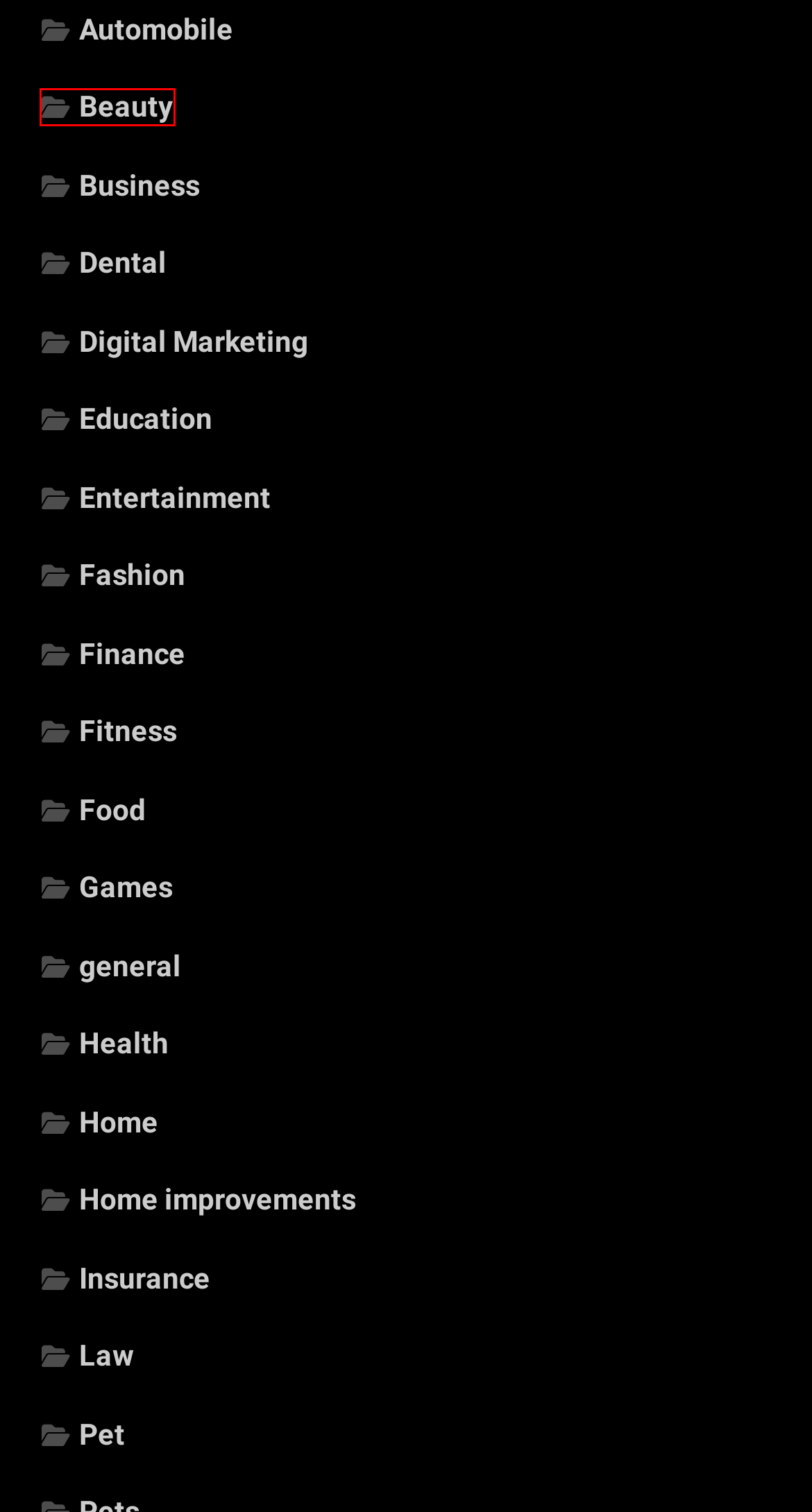You are provided a screenshot of a webpage featuring a red bounding box around a UI element. Choose the webpage description that most accurately represents the new webpage after clicking the element within the red bounding box. Here are the candidates:
A. Home improvements Archives - Arizona Cardinals Jerseys Pop
B. Fashion Archives - Arizona Cardinals Jerseys Pop
C. Pet Archives - Arizona Cardinals Jerseys Pop
D. Beauty Archives - Arizona Cardinals Jerseys Pop
E. Business Archives - Arizona Cardinals Jerseys Pop
F. Fitness Archives - Arizona Cardinals Jerseys Pop
G. Insurance Archives - Arizona Cardinals Jerseys Pop
H. Law Archives - Arizona Cardinals Jerseys Pop

D